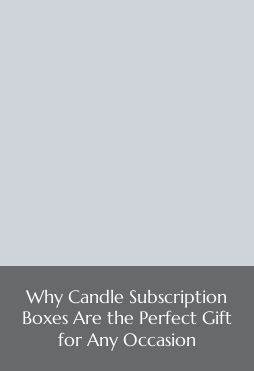Answer the question below in one word or phrase:
What color is the text in the title?

White